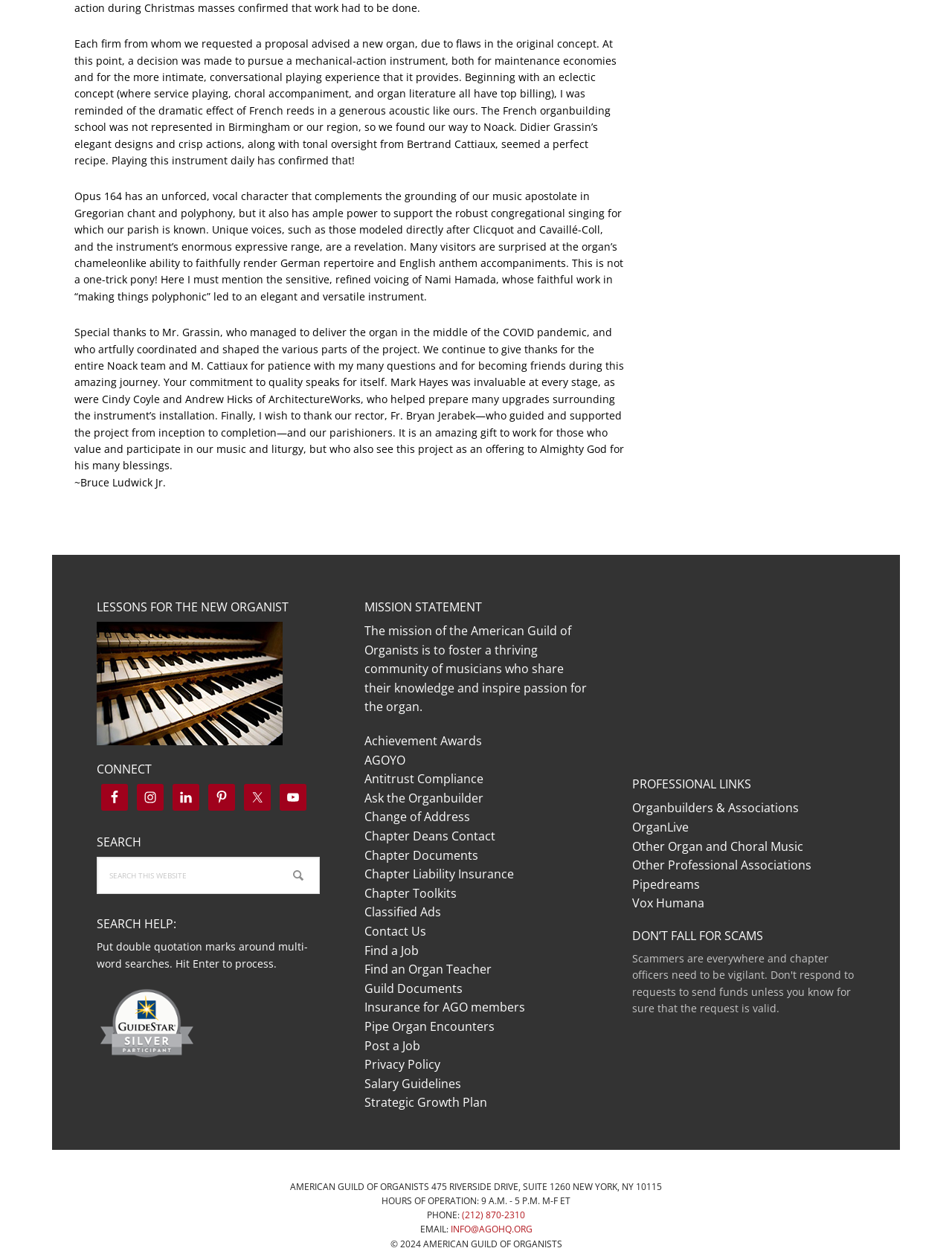Find the bounding box coordinates of the UI element according to this description: "Other Organ and Choral Music".

[0.664, 0.67, 0.844, 0.683]